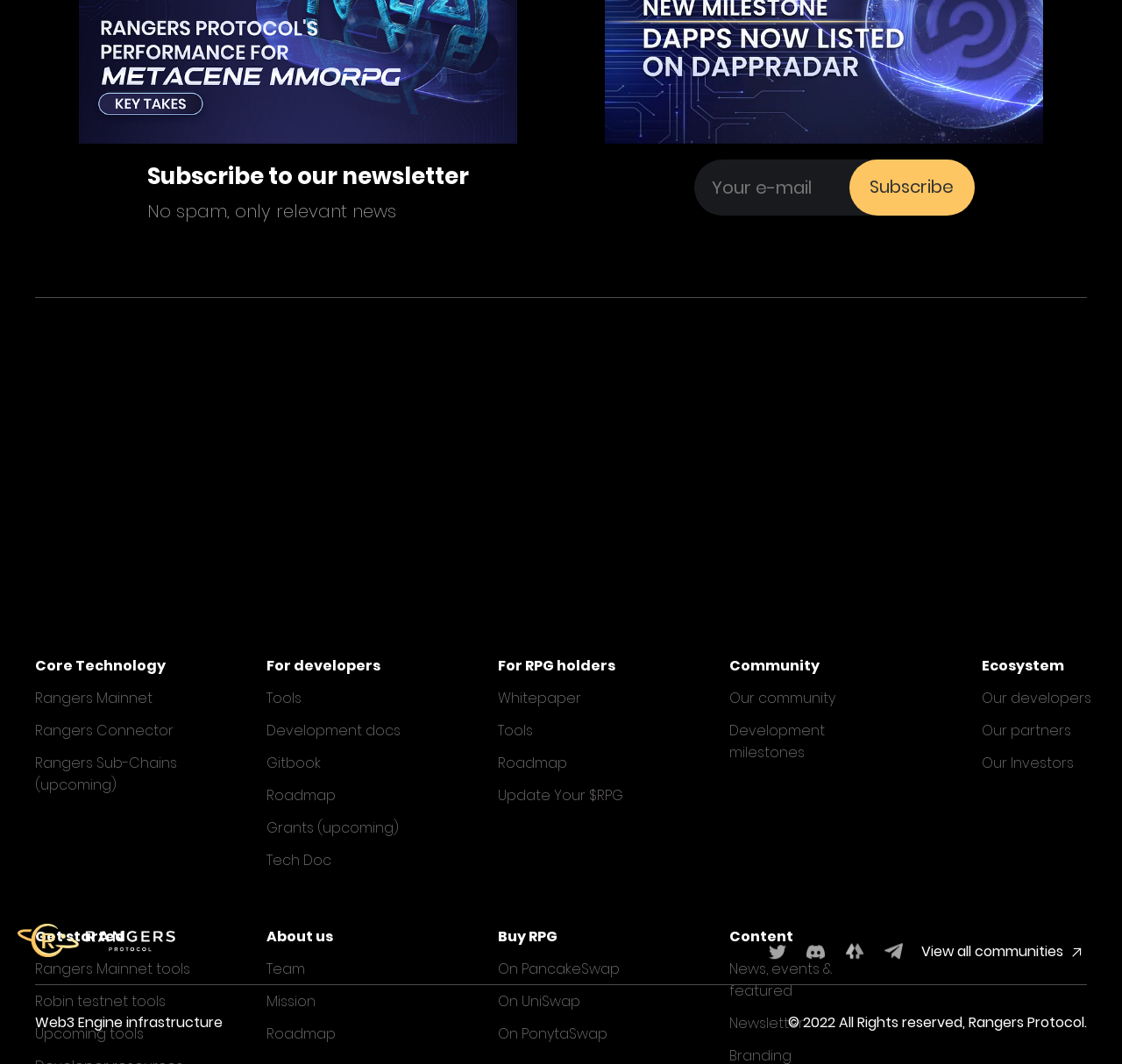Given the element description Tools, predict the bounding box coordinates for the UI element in the webpage screenshot. The format should be (top-left x, top-left y, bottom-right x, bottom-right y), and the values should be between 0 and 1.

[0.238, 0.646, 0.269, 0.665]